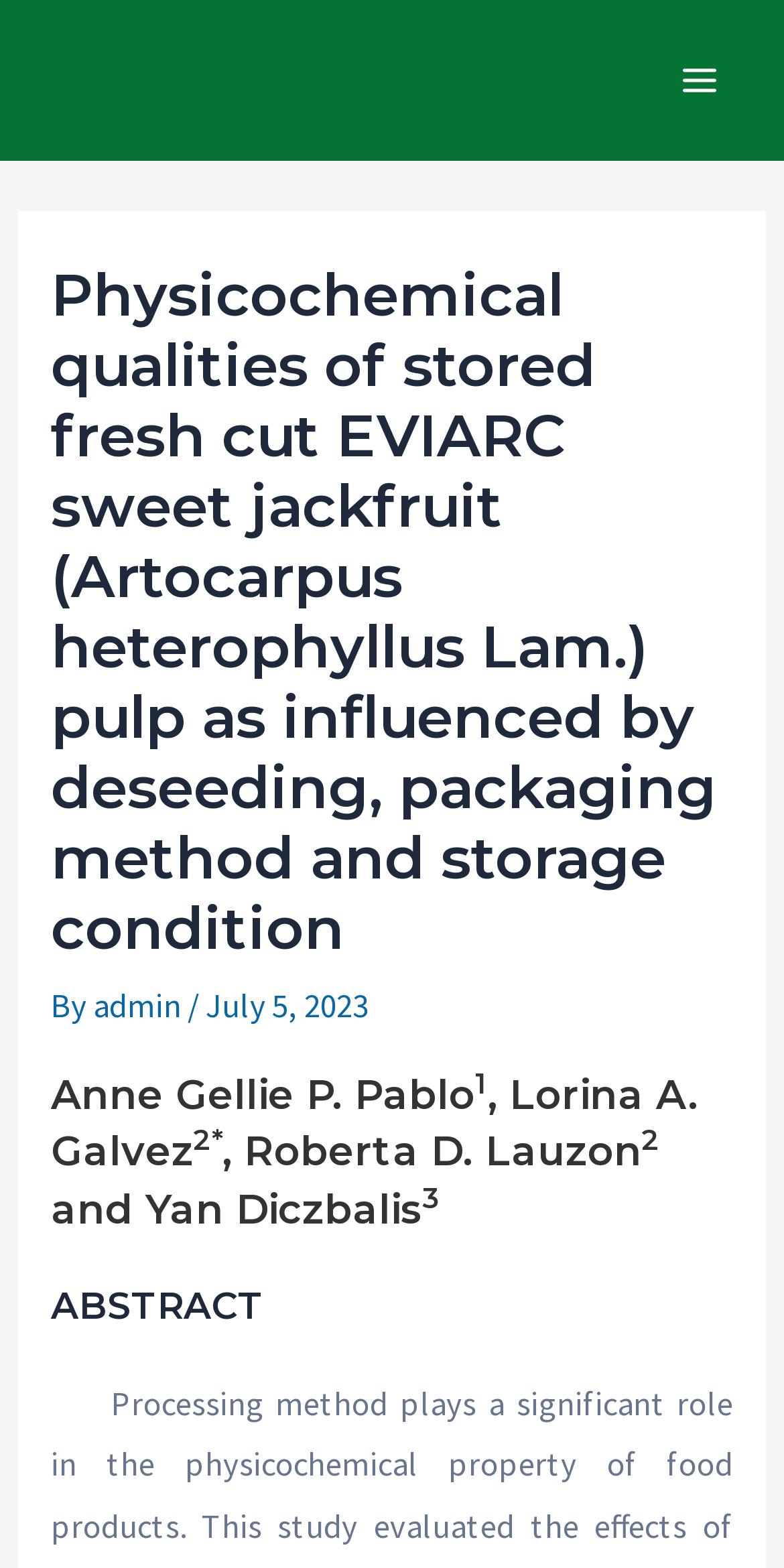Using the element description: "Main Menu", determine the bounding box coordinates. The coordinates should be in the format [left, top, right, bottom], with values between 0 and 1.

[0.834, 0.023, 0.949, 0.08]